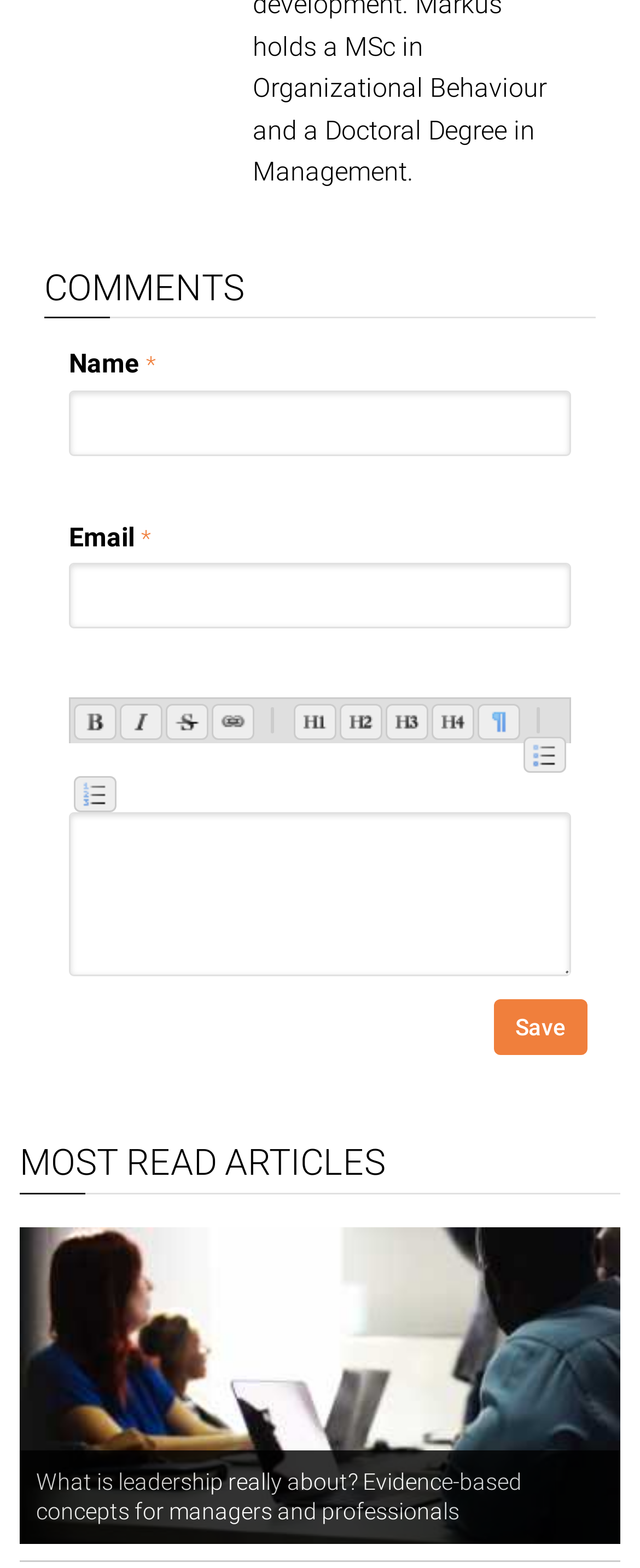Use a single word or phrase to answer the question: What is the purpose of the links above the textbox?

Format text